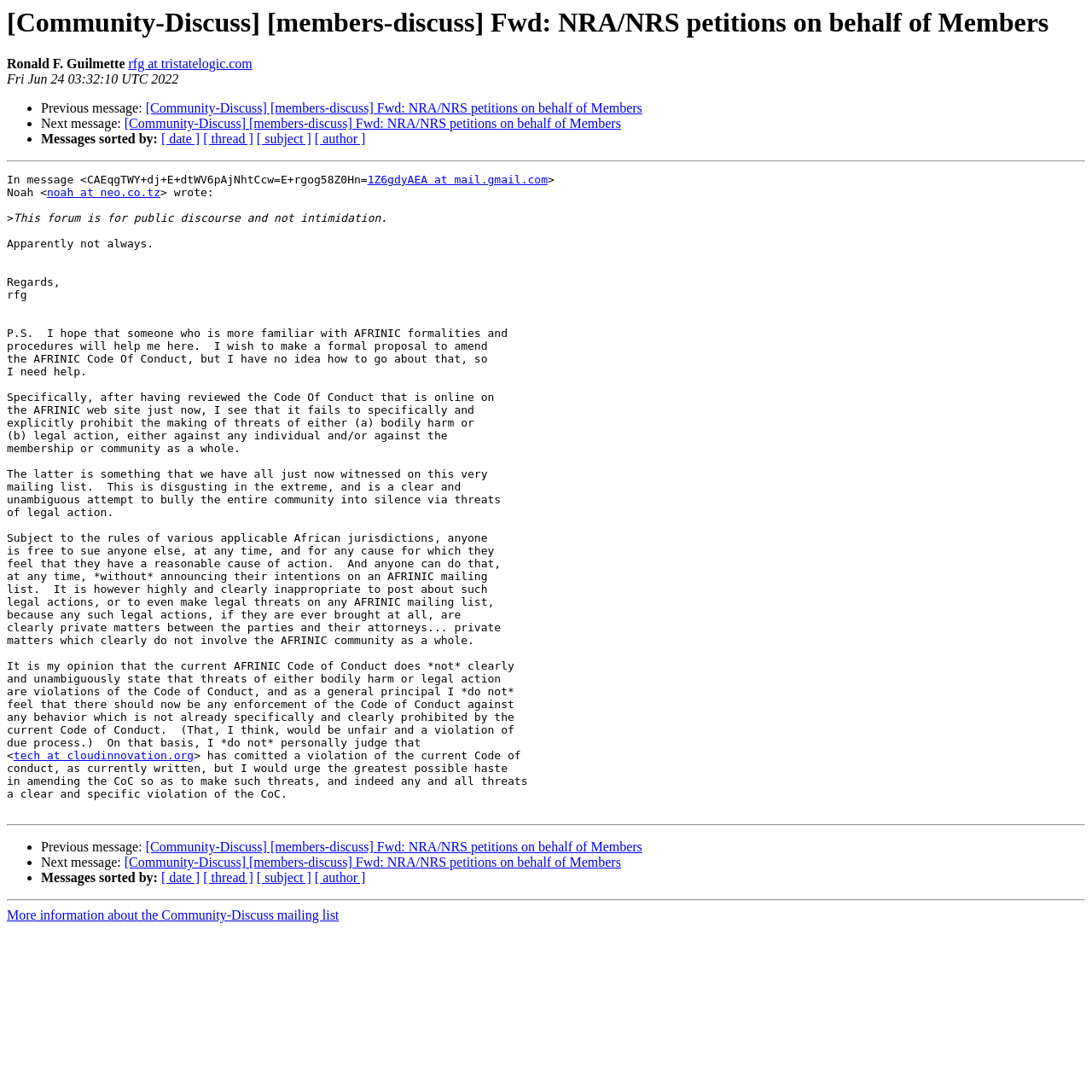Find the bounding box coordinates of the element's region that should be clicked in order to follow the given instruction: "Click on the link to view next message". The coordinates should consist of four float numbers between 0 and 1, i.e., [left, top, right, bottom].

[0.114, 0.107, 0.569, 0.12]